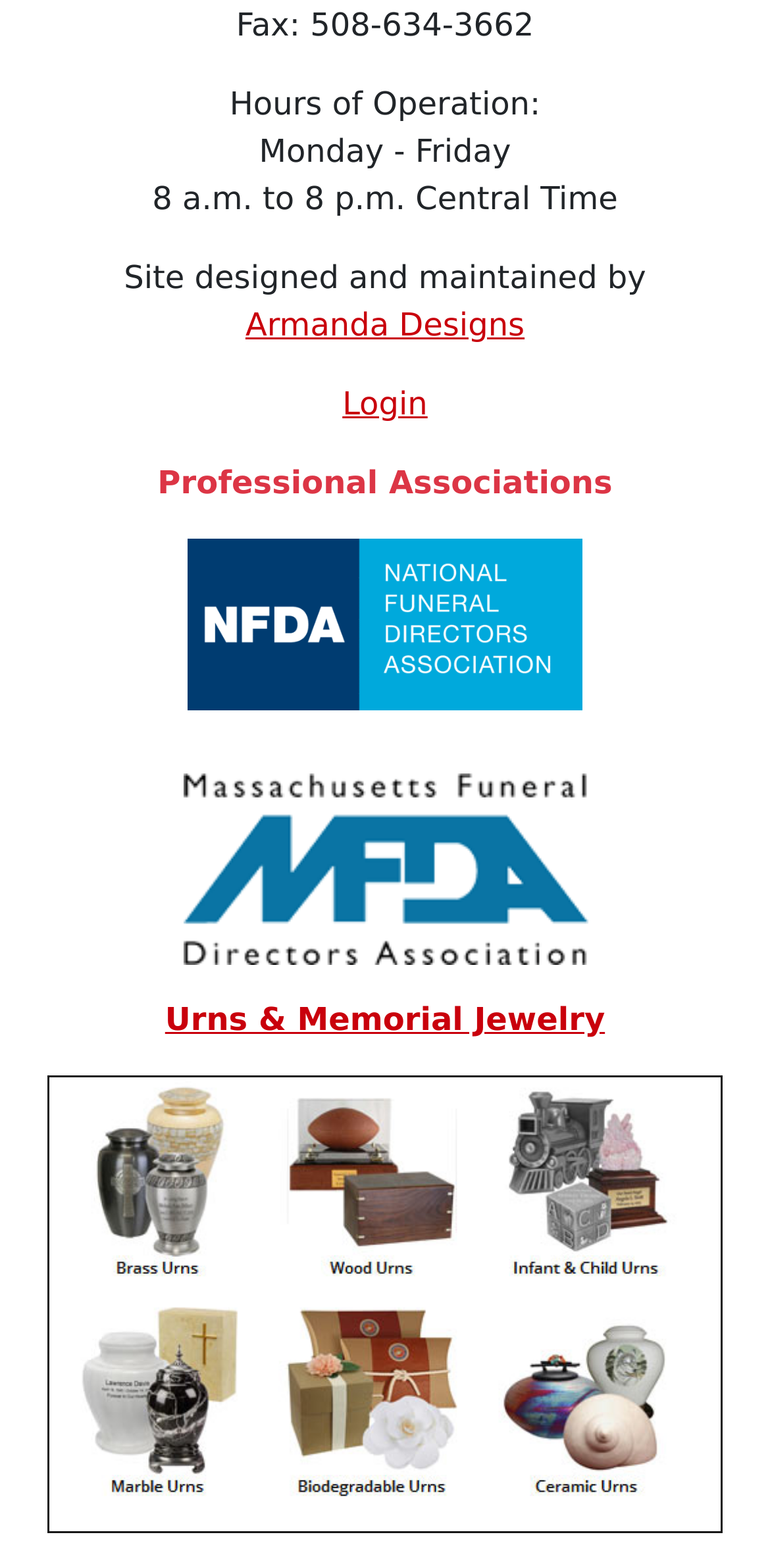What is the bounding box of the Massachusetts image?
Offer a detailed and full explanation in response to the question.

I found the bounding box of the Massachusetts image by looking at the image element with the text 'Massachusetts' at coordinates [0.237, 0.494, 0.763, 0.616].